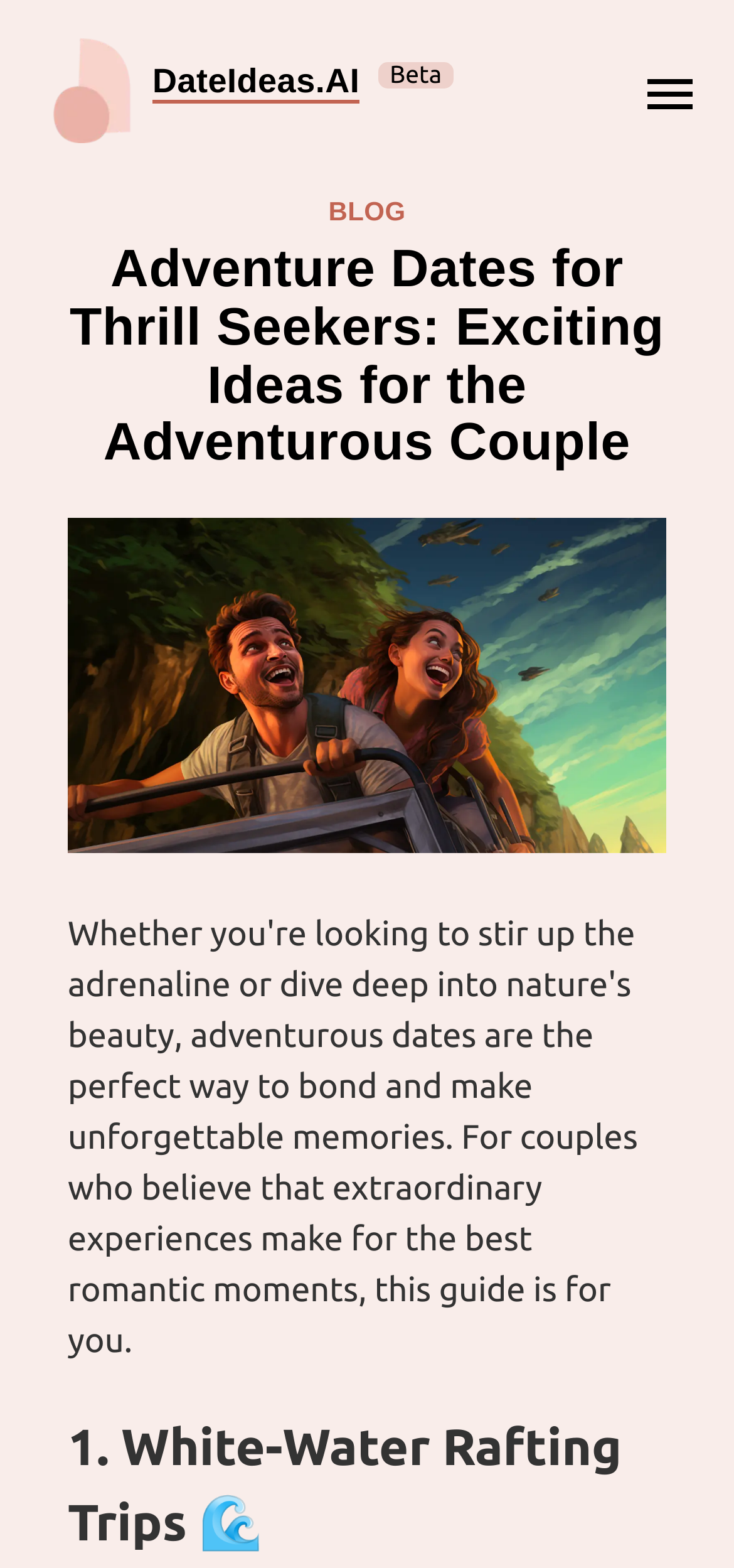What is the first date idea suggested on the webpage?
Based on the screenshot, provide a one-word or short-phrase response.

White-Water Rafting Trips